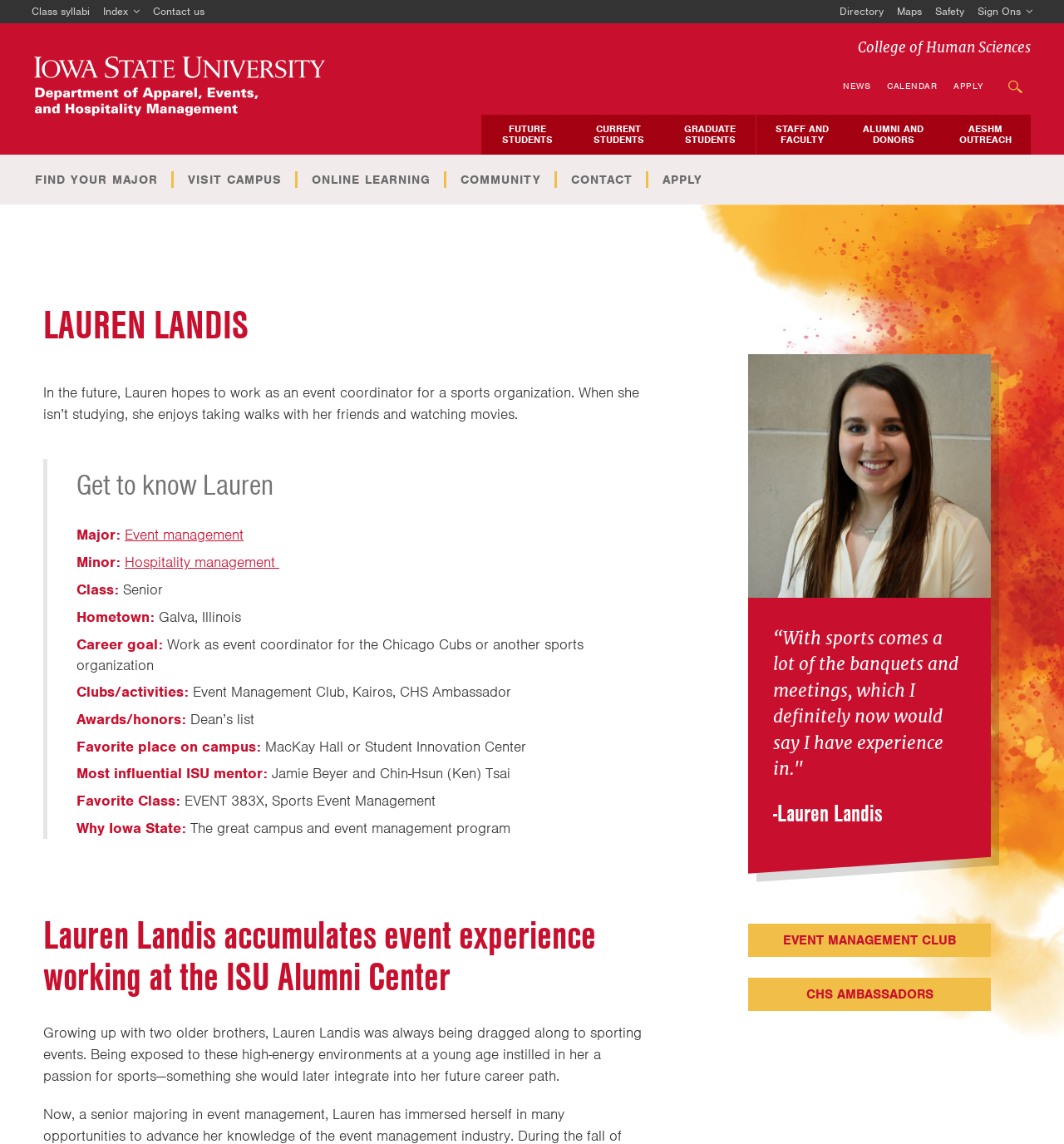Refer to the image and provide an in-depth answer to the question: 
Where is Lauren Landis from?

Lauren Landis is from Galva, Illinois, which is mentioned in the section 'Get to know Lauren' under the heading 'Hometown'.